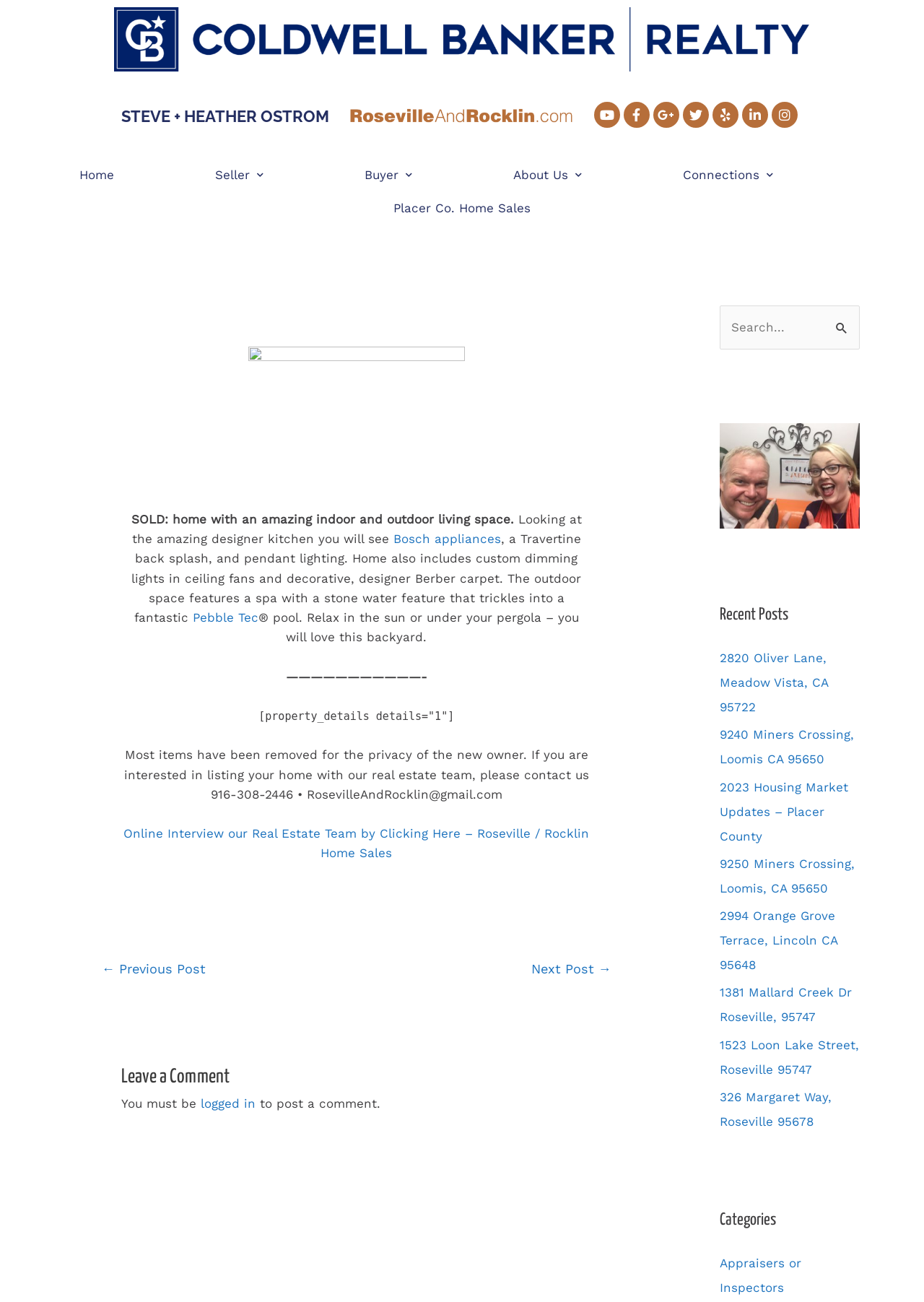Refer to the image and provide an in-depth answer to the question:
What is the name of the real estate agents?

Based on the webpage, the name of the real estate agents is mentioned in the heading 'STEVE + HEATHER OSTROM' and also in the image description 'heather steve ostrom coldwell banker real estate agents listing'.